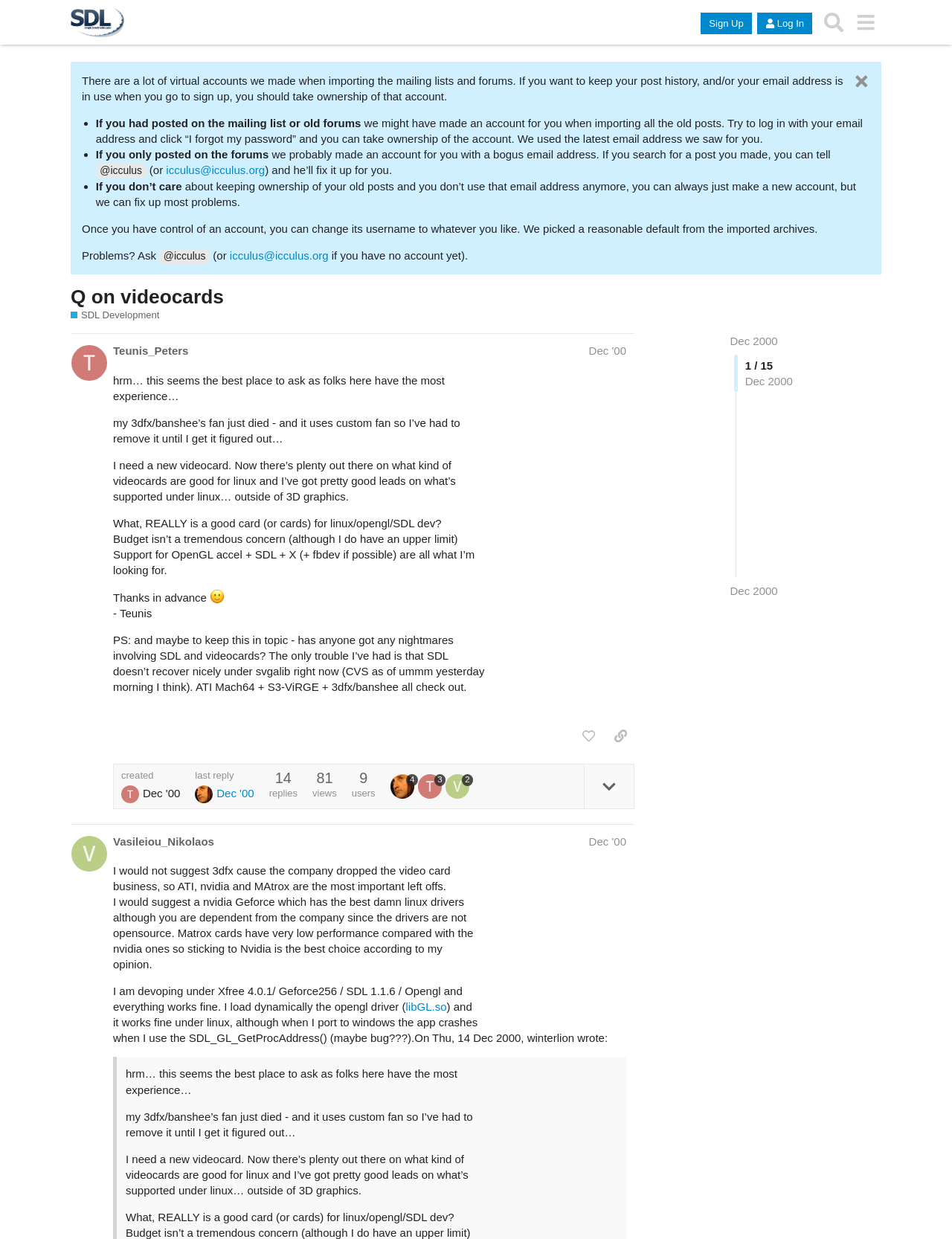What is the user name of the second poster?
Please provide a single word or phrase based on the screenshot.

Vasileiou_Nikolaos